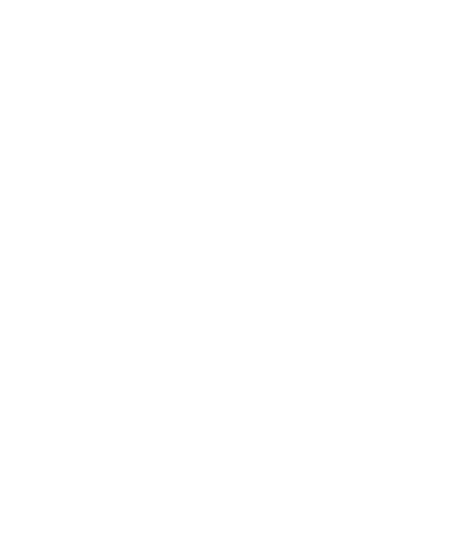Please answer the following question using a single word or phrase: 
How many luminaries are in the set?

12